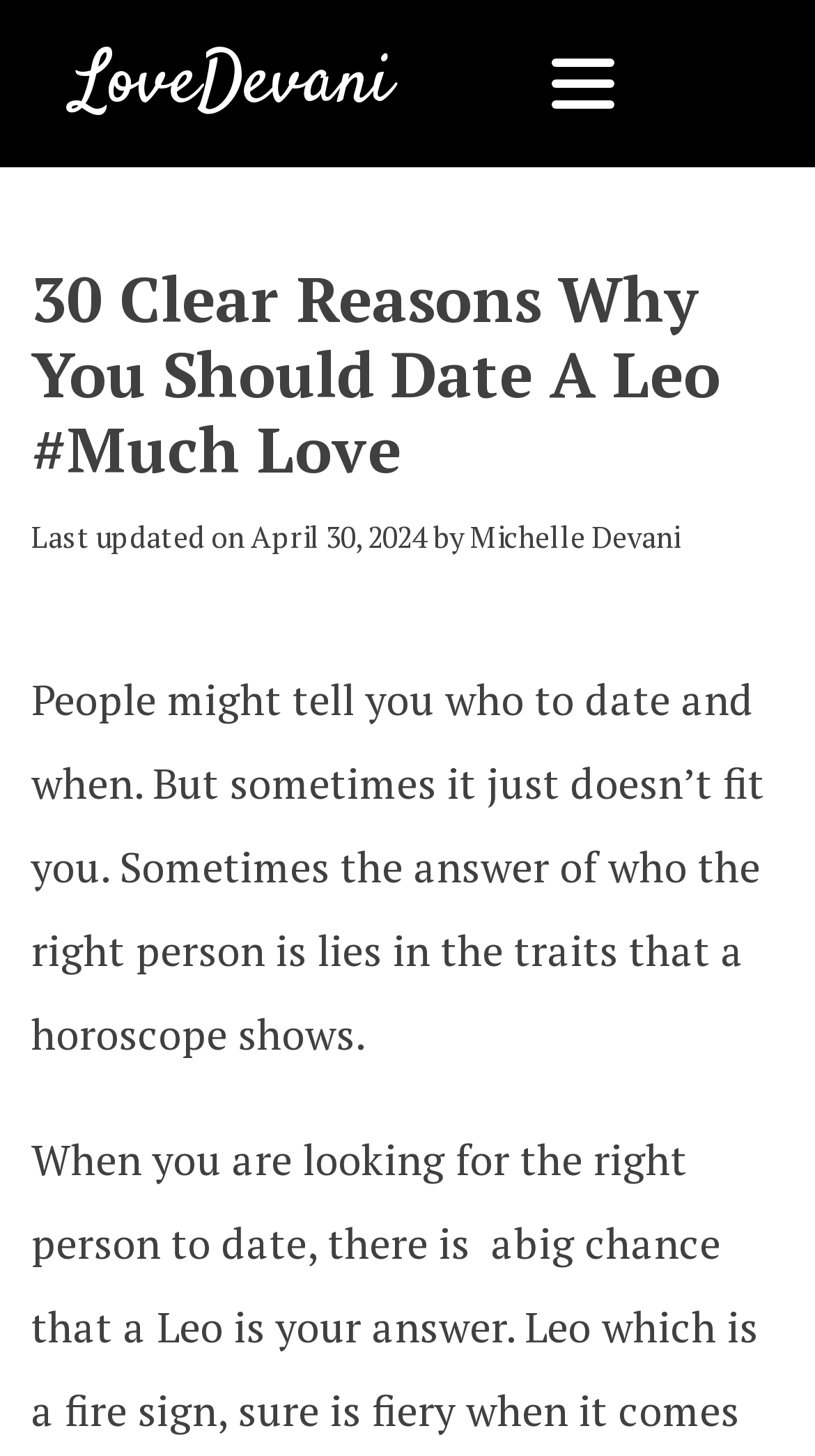Give a one-word or one-phrase response to the question:
What is the topic of the article?

Dating a Leo